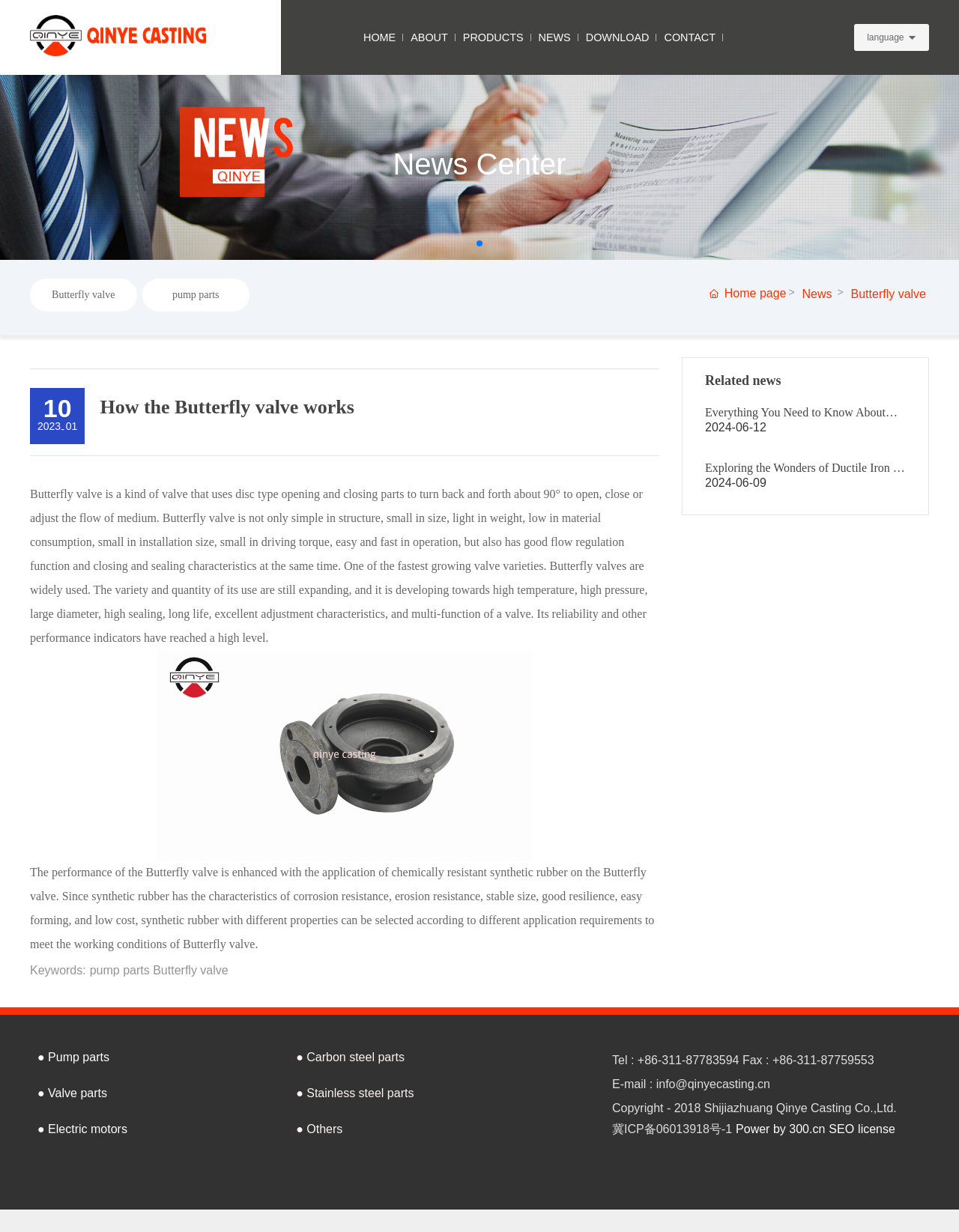Identify the bounding box coordinates of the region that needs to be clicked to carry out this instruction: "View the NEWS CENTER". Provide these coordinates as four float numbers ranging from 0 to 1, i.e., [left, top, right, bottom].

[0.25, 0.119, 0.75, 0.148]